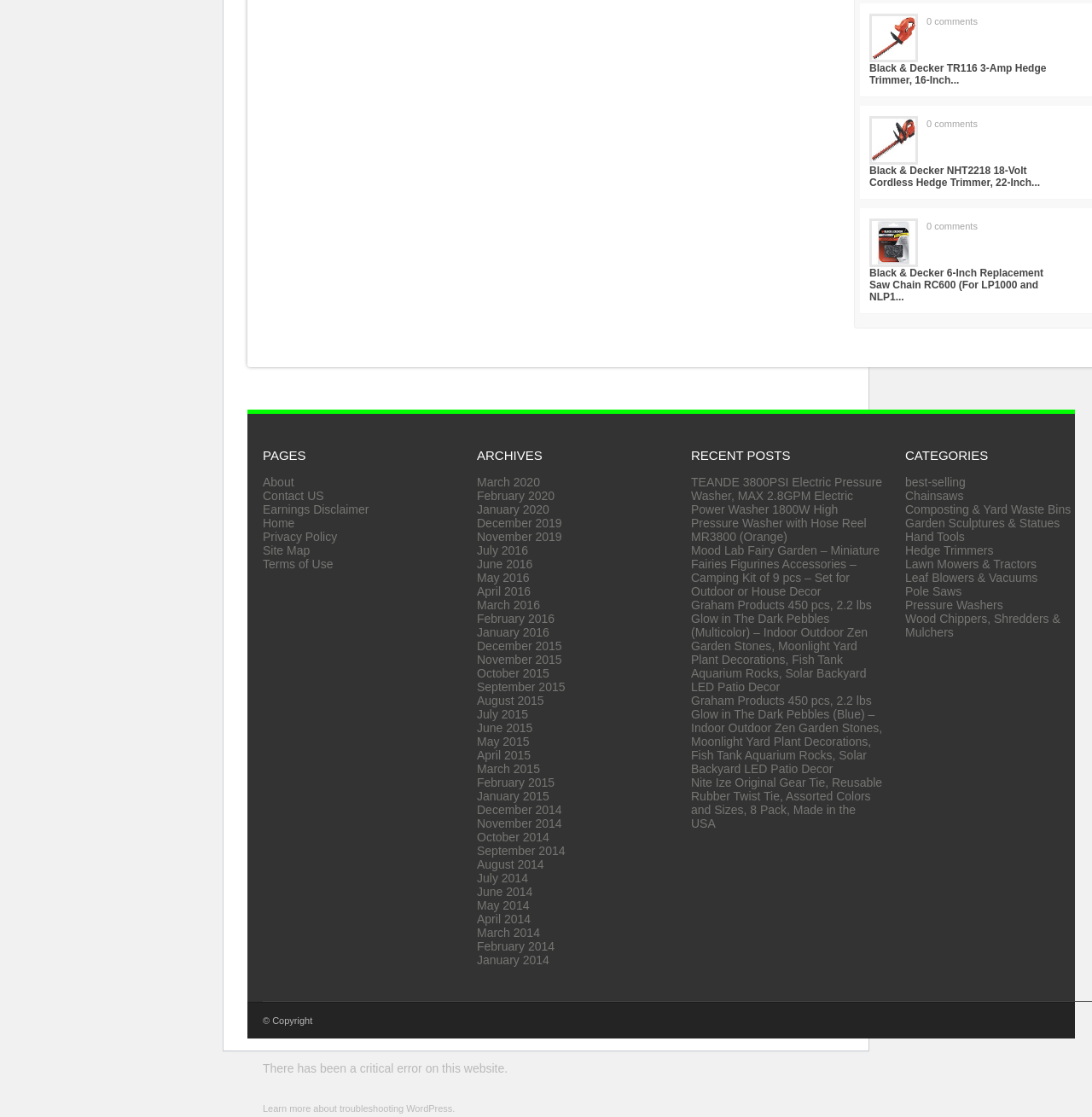Find the bounding box coordinates for the area that should be clicked to accomplish the instruction: "Read the 'TEANDE 3800PSI Electric Pressure Washer...' post".

[0.633, 0.426, 0.808, 0.487]